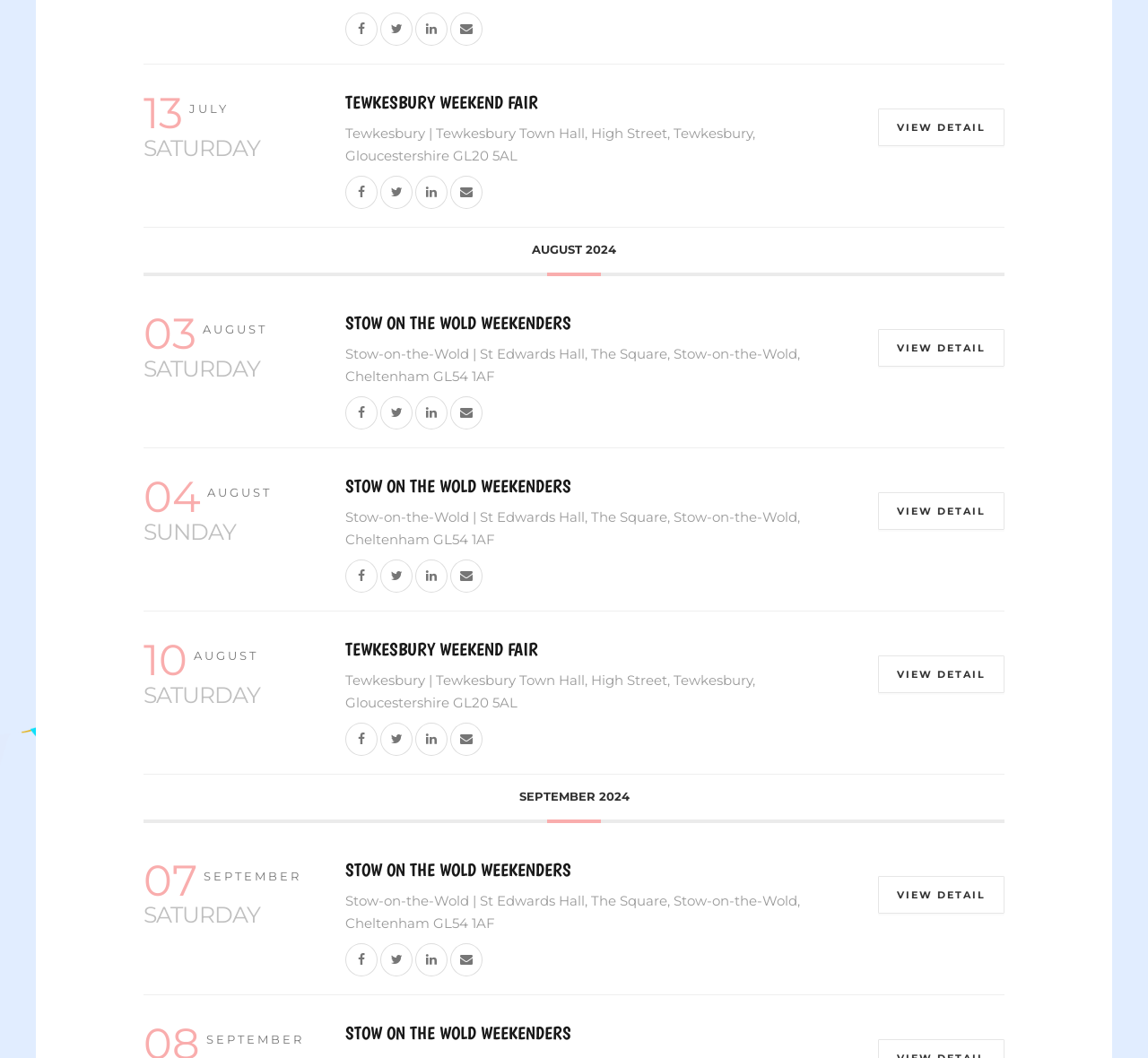Please find the bounding box coordinates of the element that needs to be clicked to perform the following instruction: "View Stow on the Wold Weekenders details". The bounding box coordinates should be four float numbers between 0 and 1, represented as [left, top, right, bottom].

[0.765, 0.465, 0.875, 0.501]